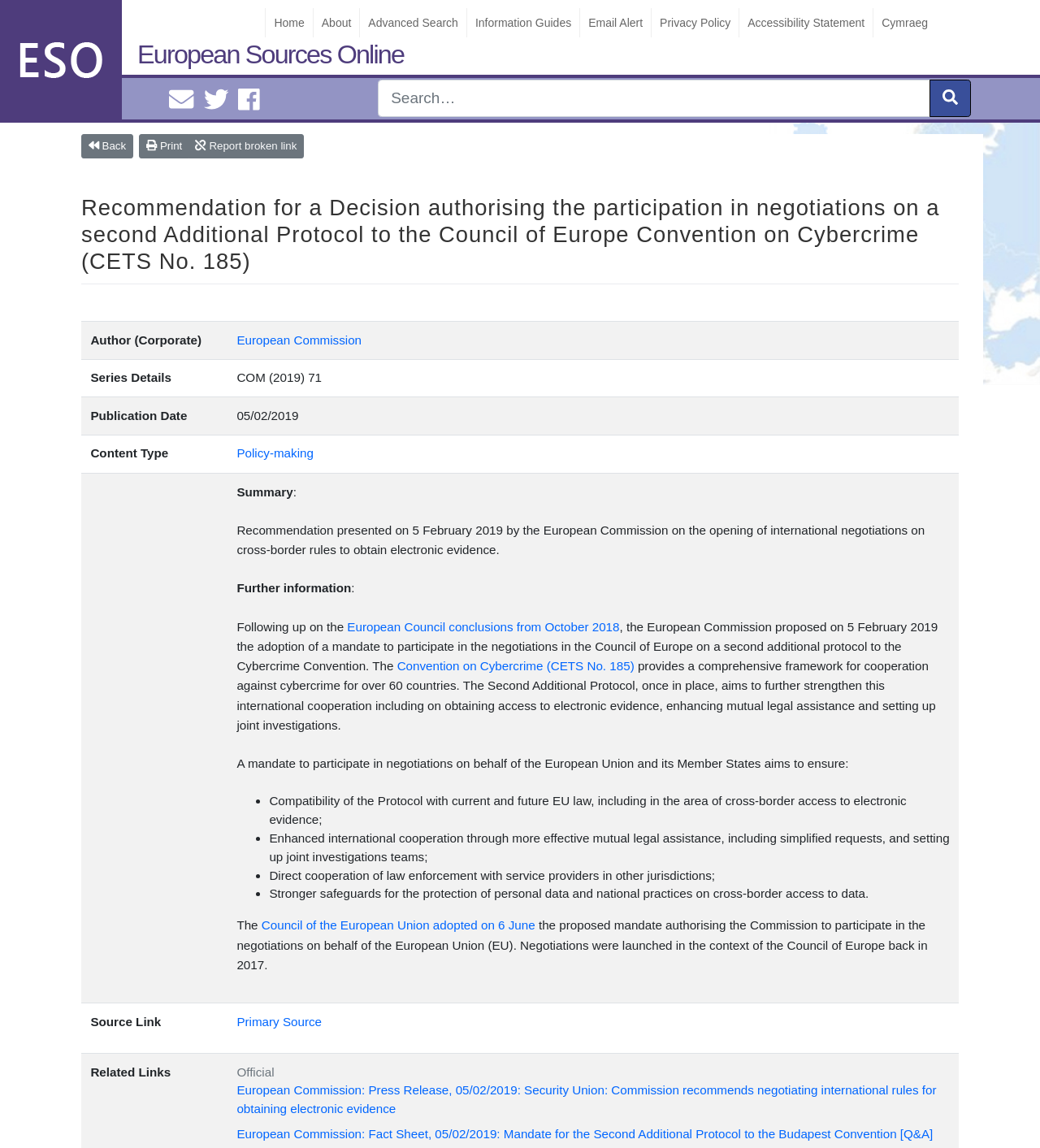Please identify the bounding box coordinates of the element I should click to complete this instruction: 'Read the Policy-making content'. The coordinates should be given as four float numbers between 0 and 1, like this: [left, top, right, bottom].

[0.228, 0.389, 0.302, 0.401]